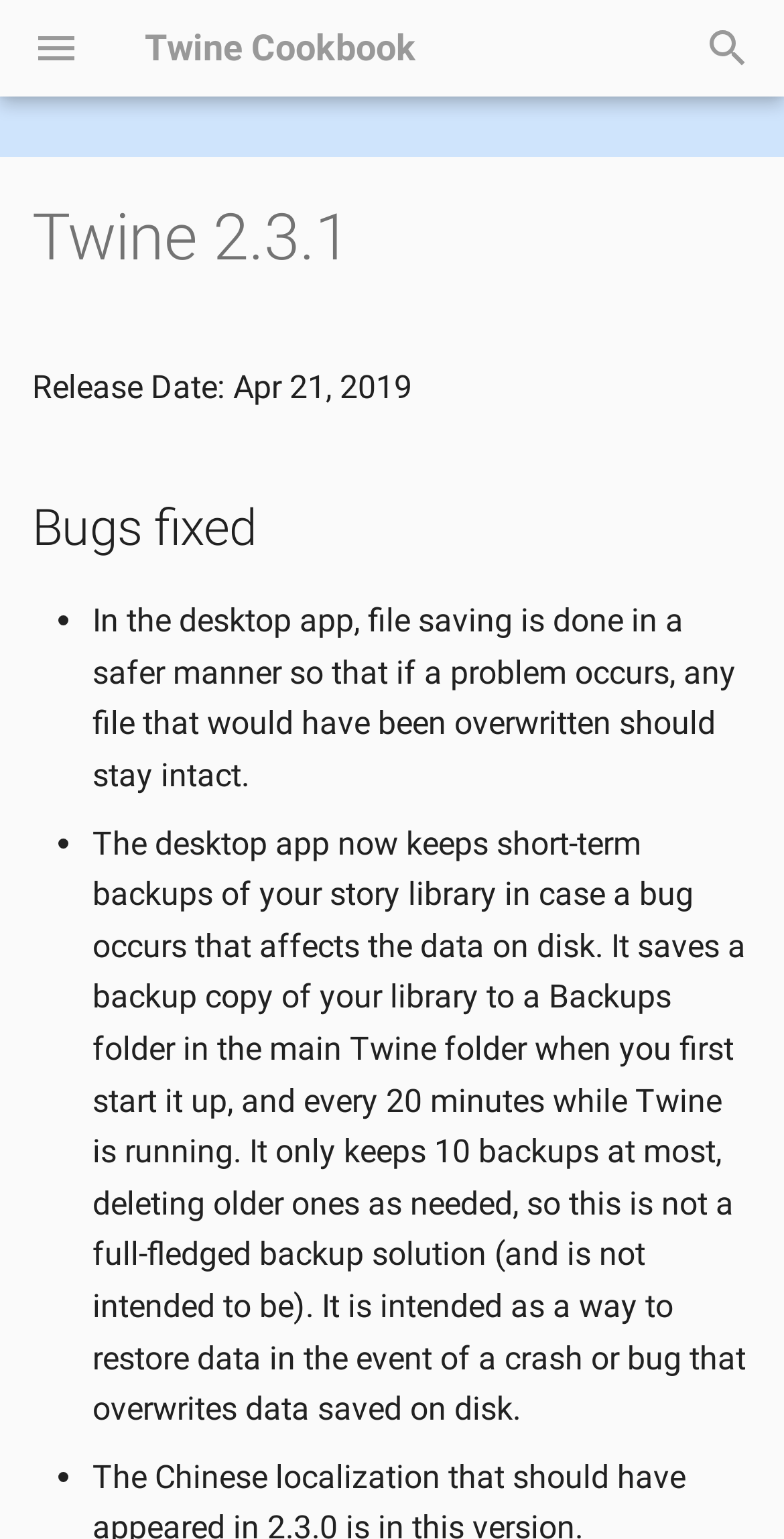Provide the bounding box coordinates for the UI element that is described by this text: "CSS". The coordinates should be in the form of four float numbers between 0 and 1: [left, top, right, bottom].

[0.0, 0.659, 0.621, 0.721]